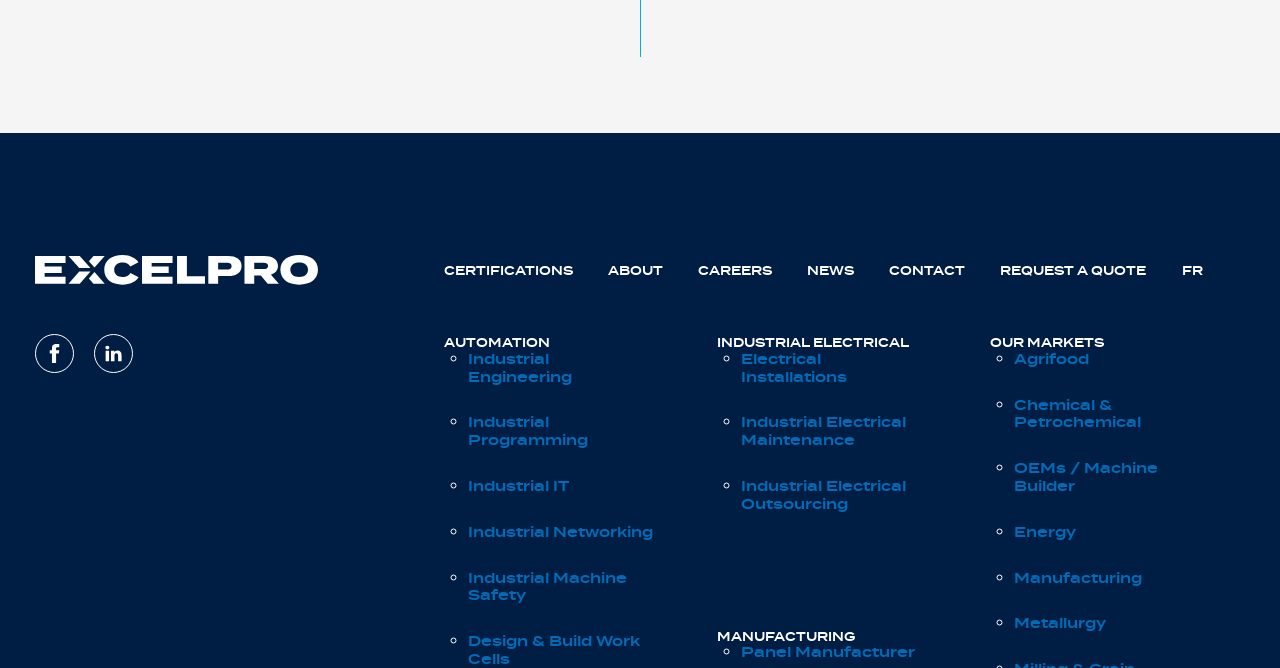Please identify the bounding box coordinates of the element's region that should be clicked to execute the following instruction: "Go to 'OUR MARKETS' section". The bounding box coordinates must be four float numbers between 0 and 1, i.e., [left, top, right, bottom].

[0.773, 0.5, 0.862, 0.527]